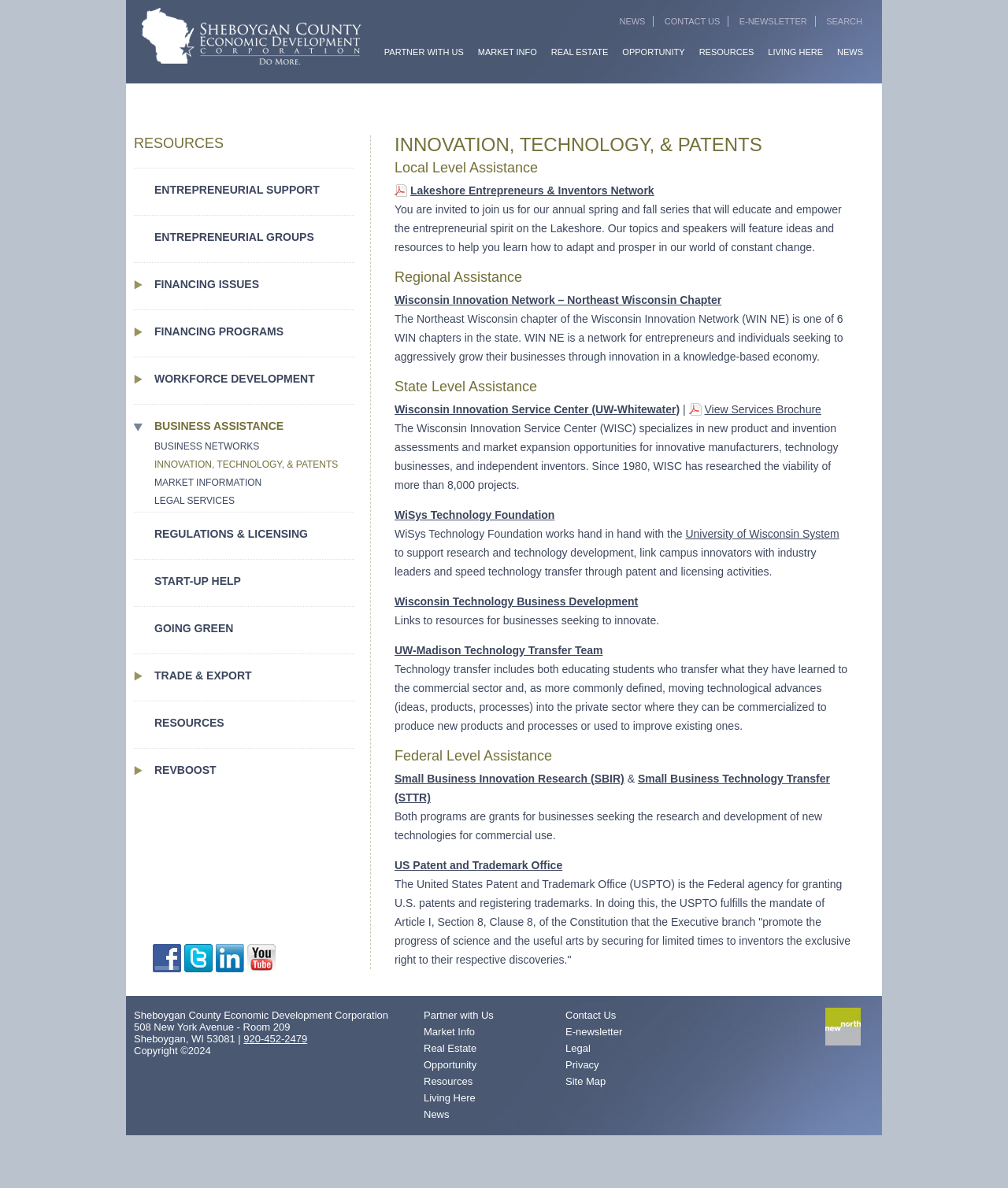Determine the bounding box coordinates for the area that should be clicked to carry out the following instruction: "Click on PARTNER WITH US".

[0.374, 0.04, 0.467, 0.073]